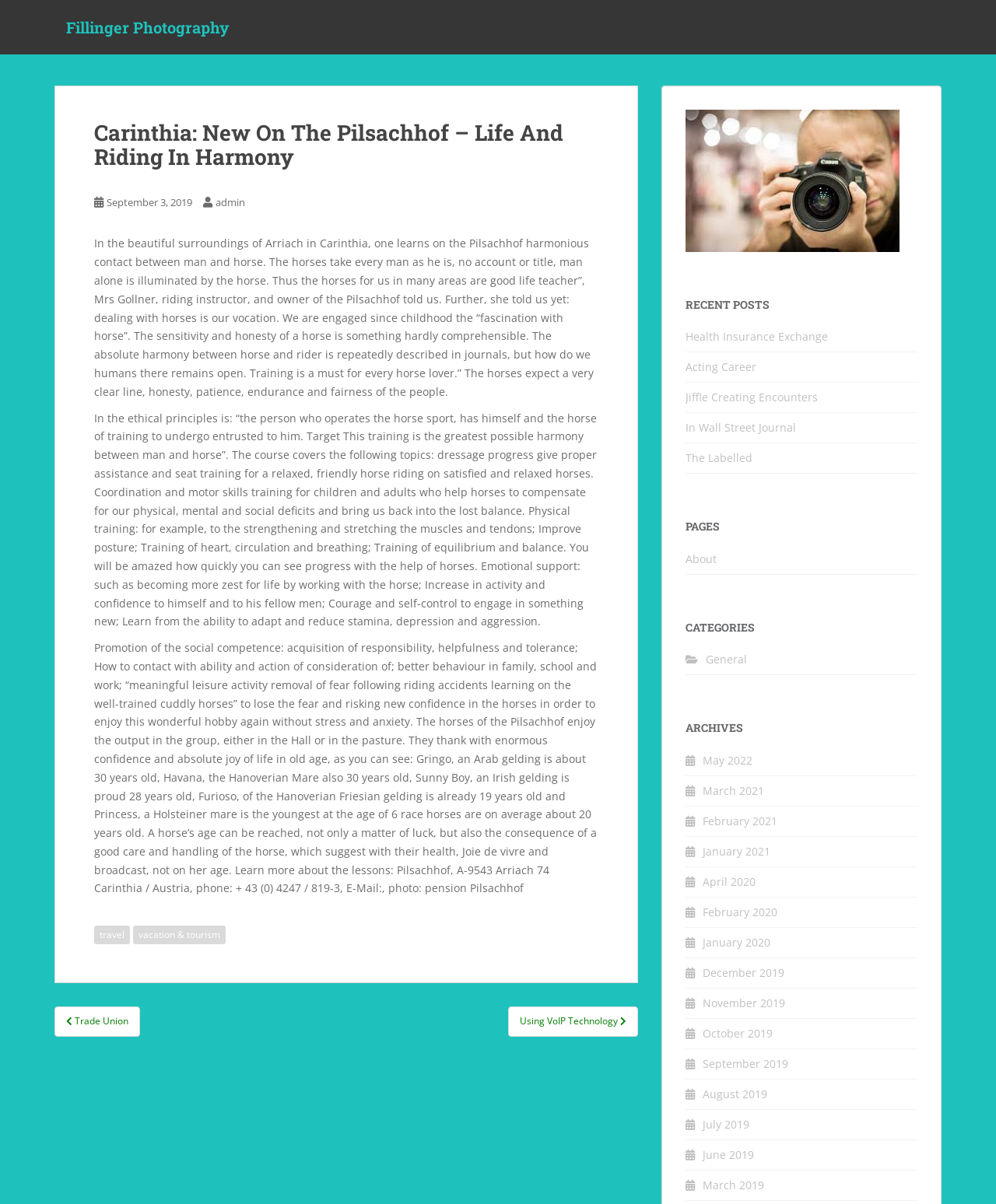Based on the image, give a detailed response to the question: What is the phone number of Pilsachhof?

I found the answer by reading the text in the article section, where it says 'phone: + 43 (0) 4247 / 819-3'.